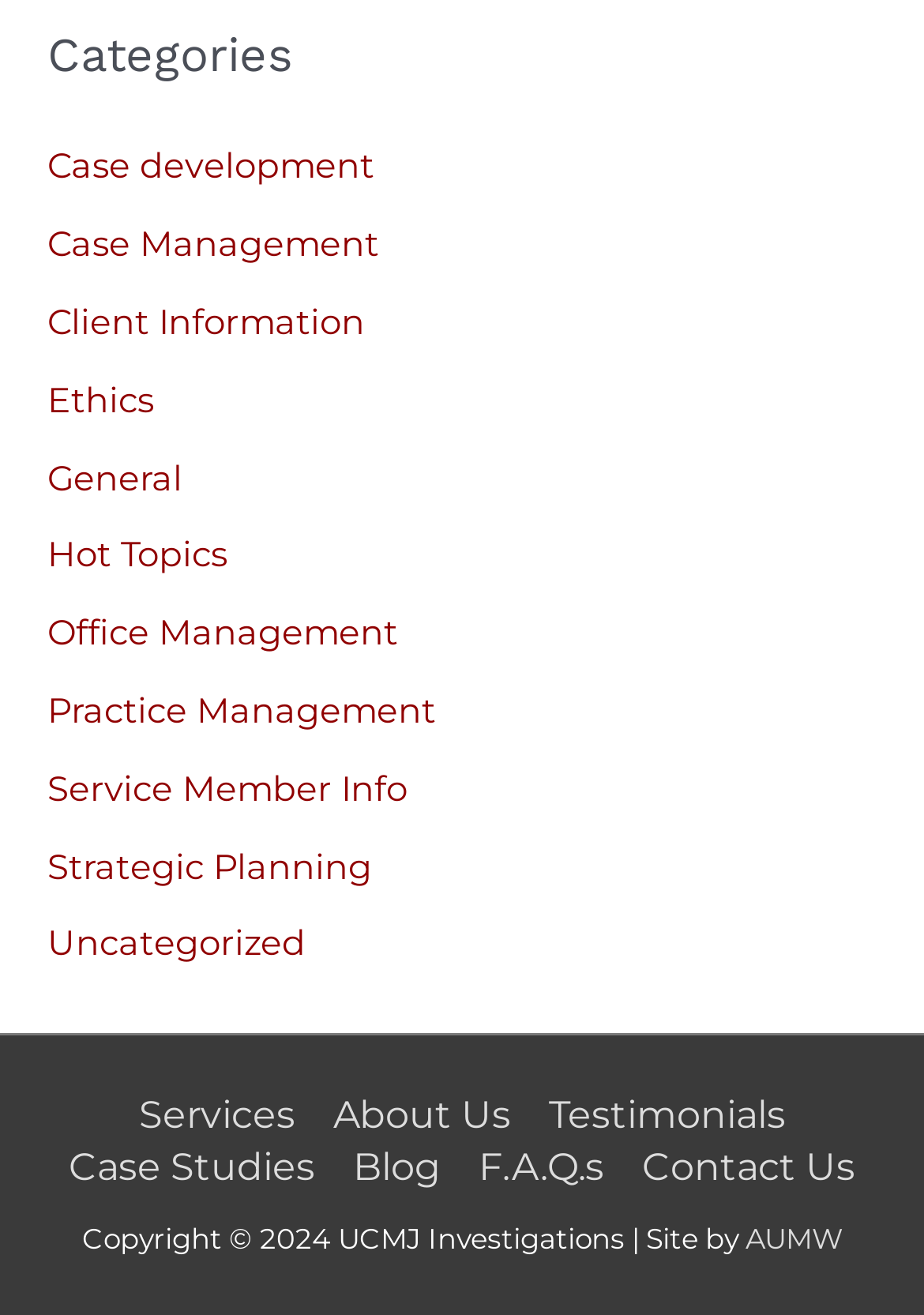Please identify the bounding box coordinates for the region that you need to click to follow this instruction: "Go to Services".

[0.129, 0.831, 0.34, 0.865]